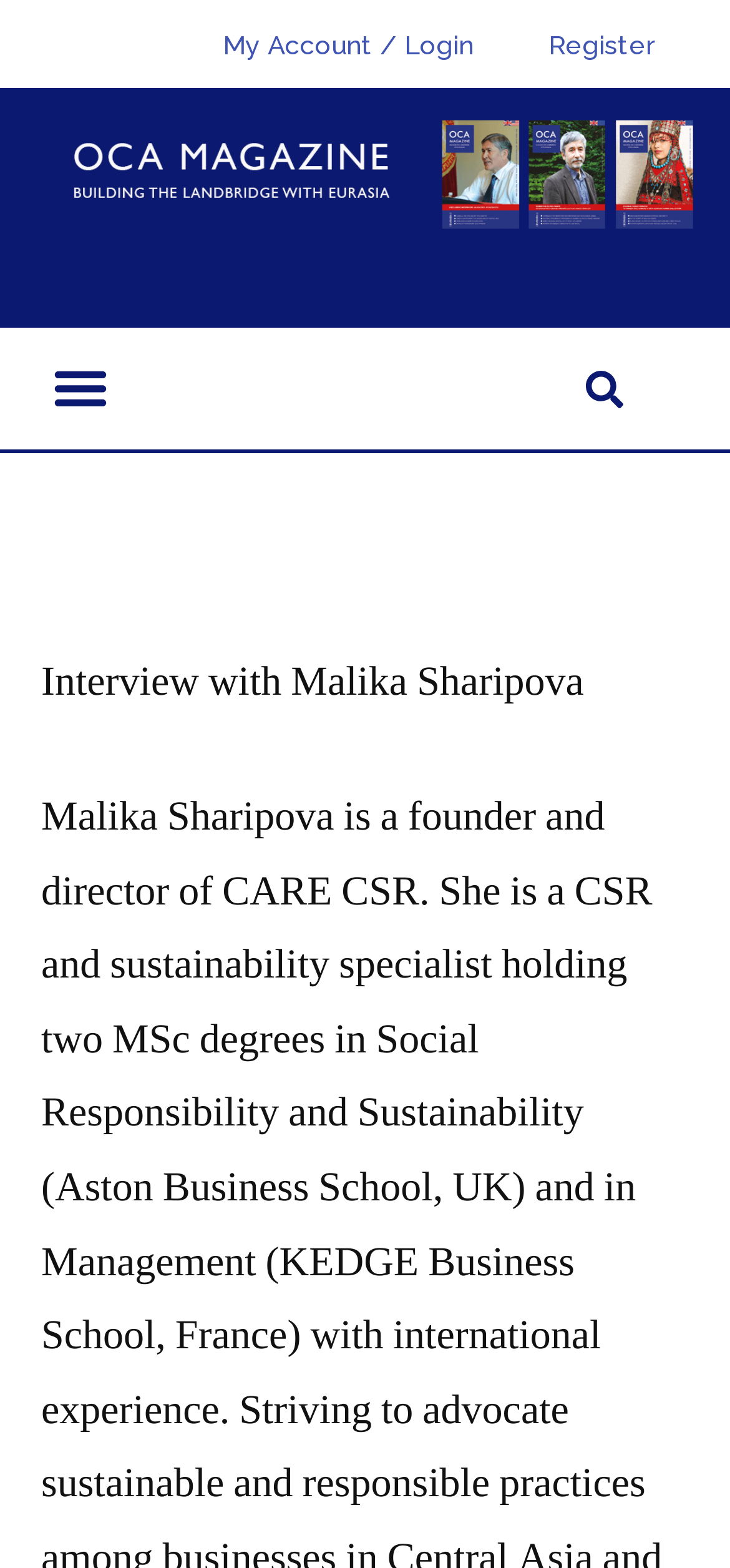Please respond in a single word or phrase: 
What is the organization founded by Malika Sharipova?

CARE CSR